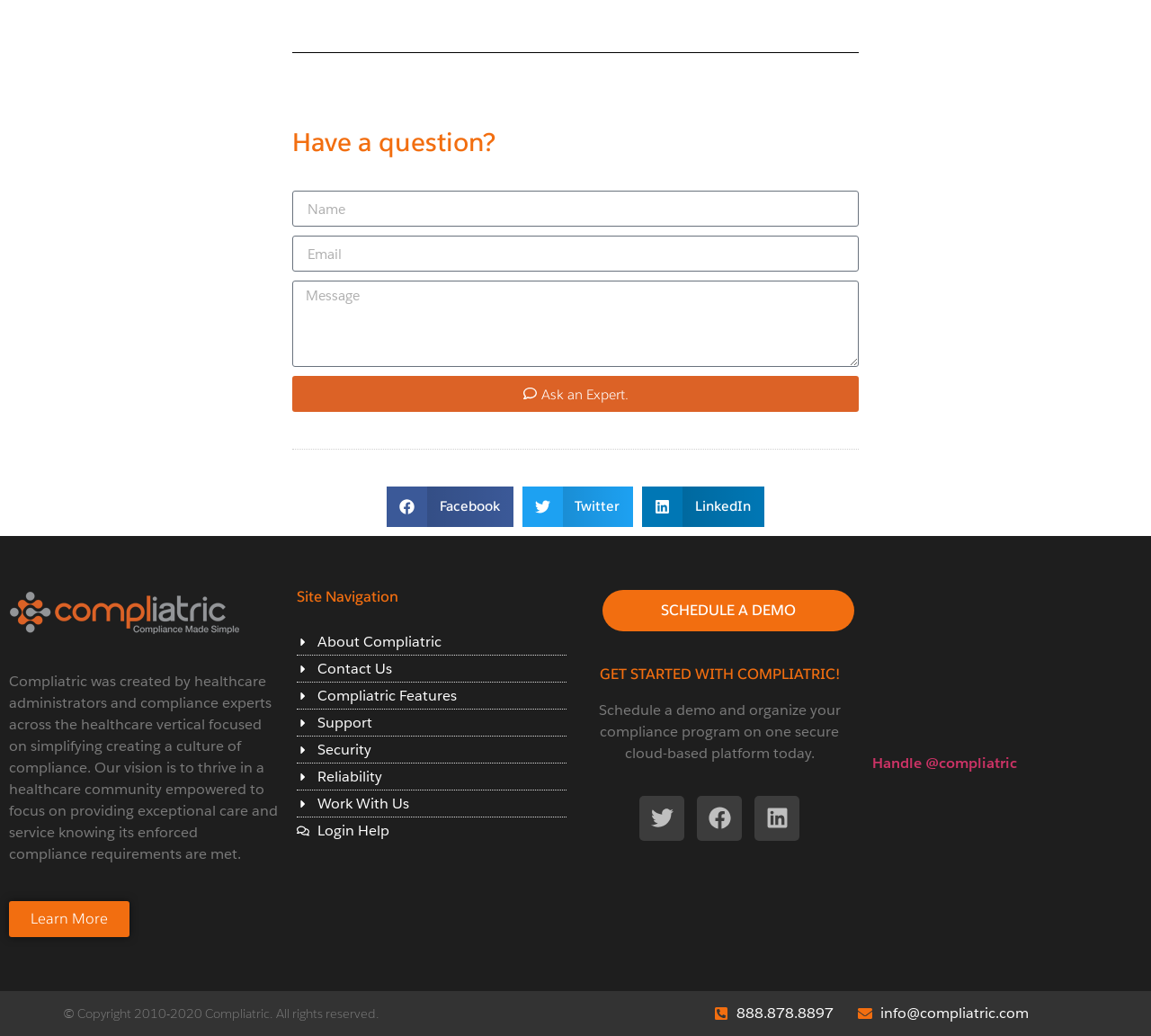Can you specify the bounding box coordinates of the area that needs to be clicked to fulfill the following instruction: "Schedule a demo"?

[0.523, 0.57, 0.742, 0.61]